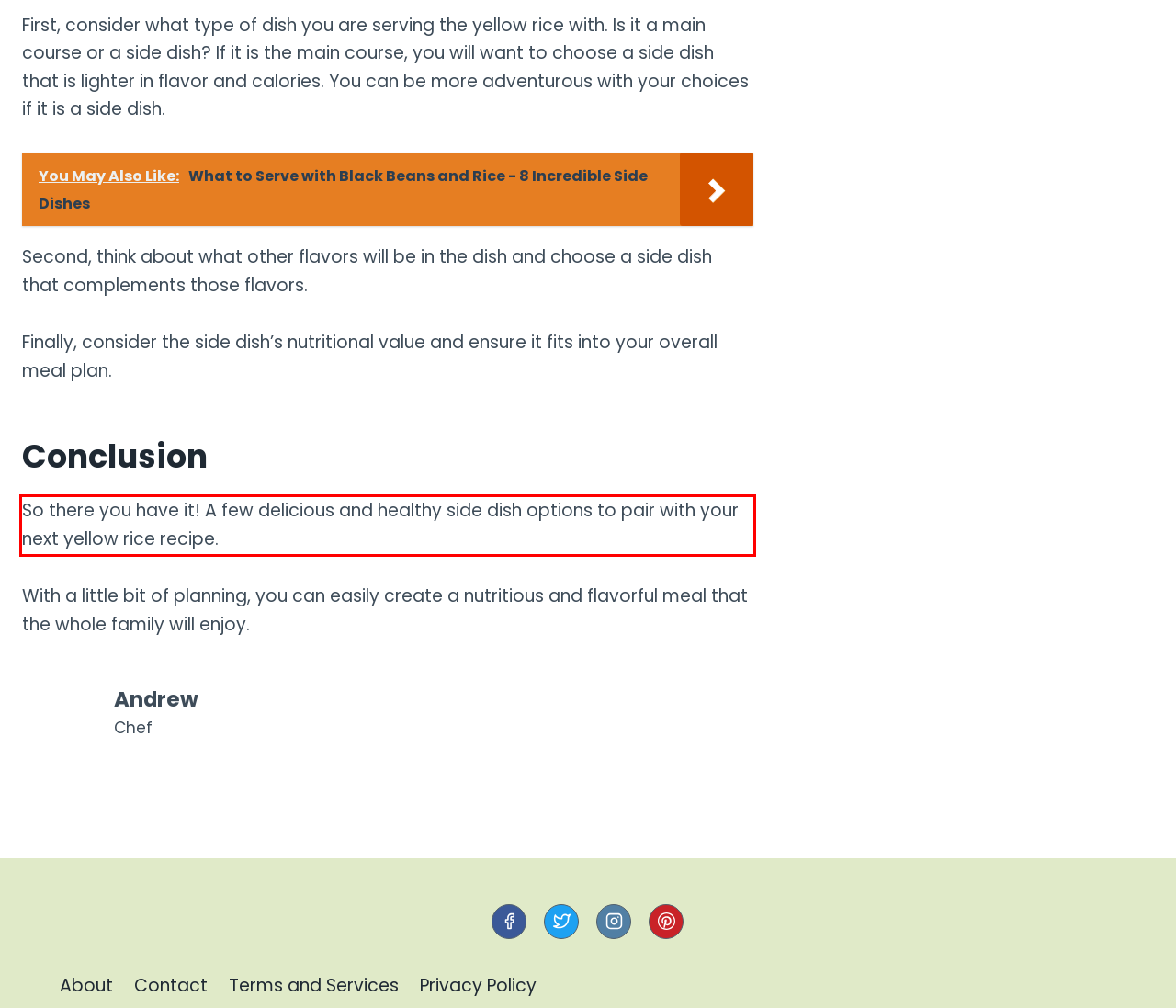Identify and extract the text within the red rectangle in the screenshot of the webpage.

So there you have it! A few delicious and healthy side dish options to pair with your next yellow rice recipe.